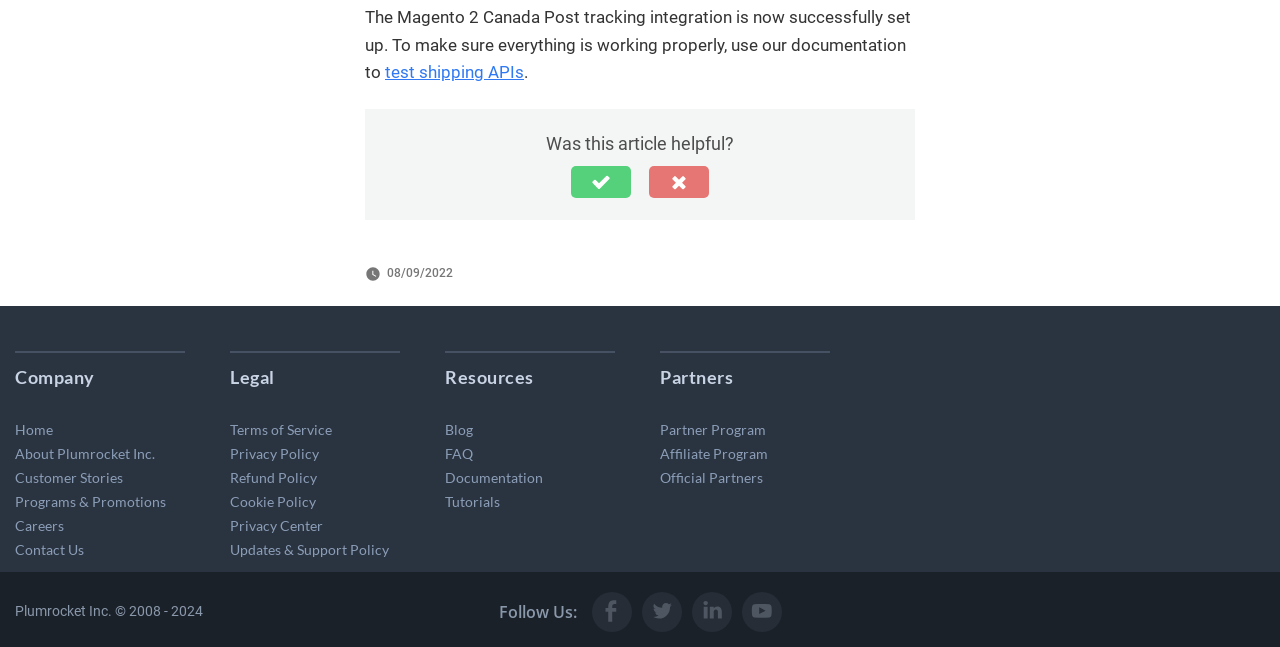Please identify the bounding box coordinates for the region that you need to click to follow this instruction: "follow on Facebook".

[0.462, 0.914, 0.493, 0.976]